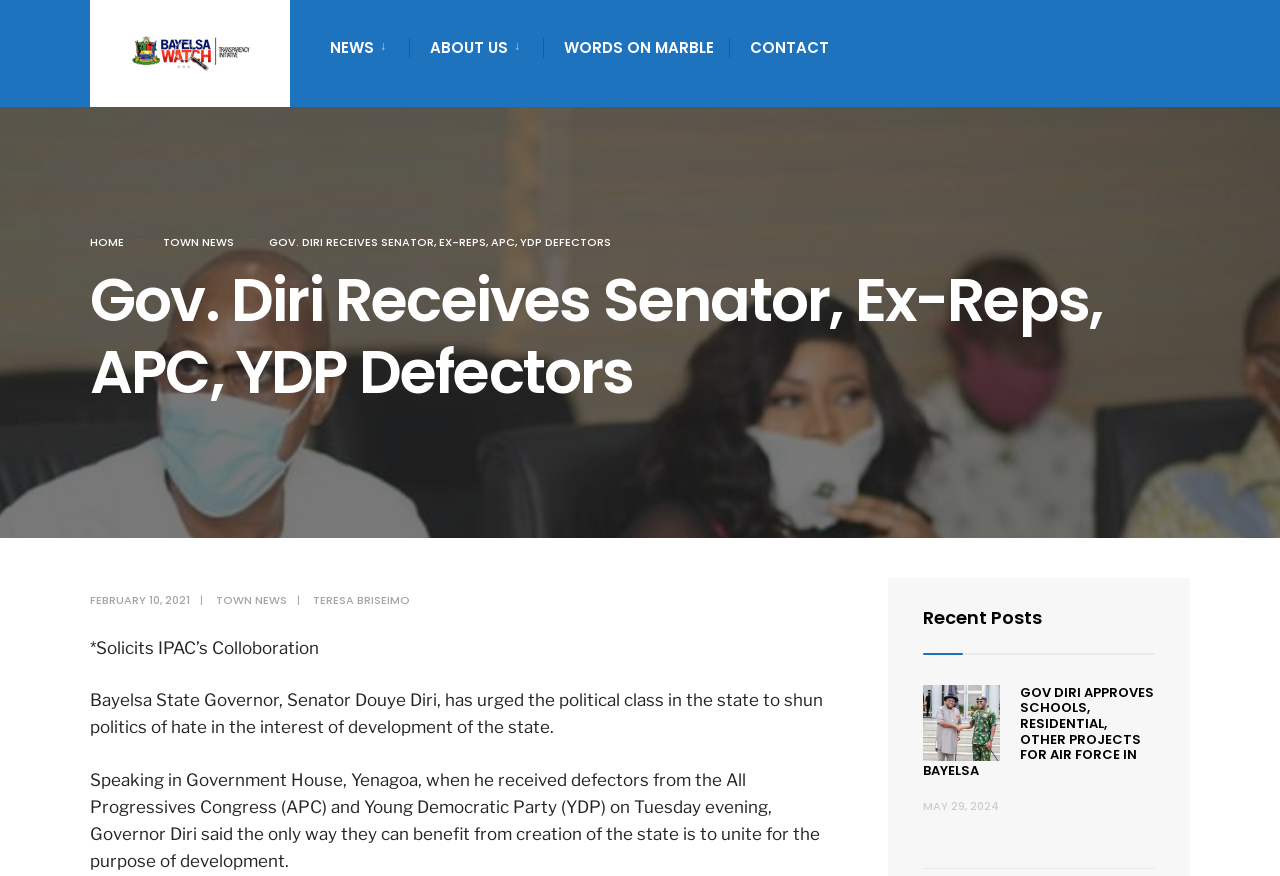What is the purpose of the governor's speech?
Using the information presented in the image, please offer a detailed response to the question.

I inferred the answer by reading the article's content, specifically the sentence 'Governor Diri said the only way they can benefit from creation of the state is to unite for the purpose of development.' which indicates the purpose of the governor's speech.